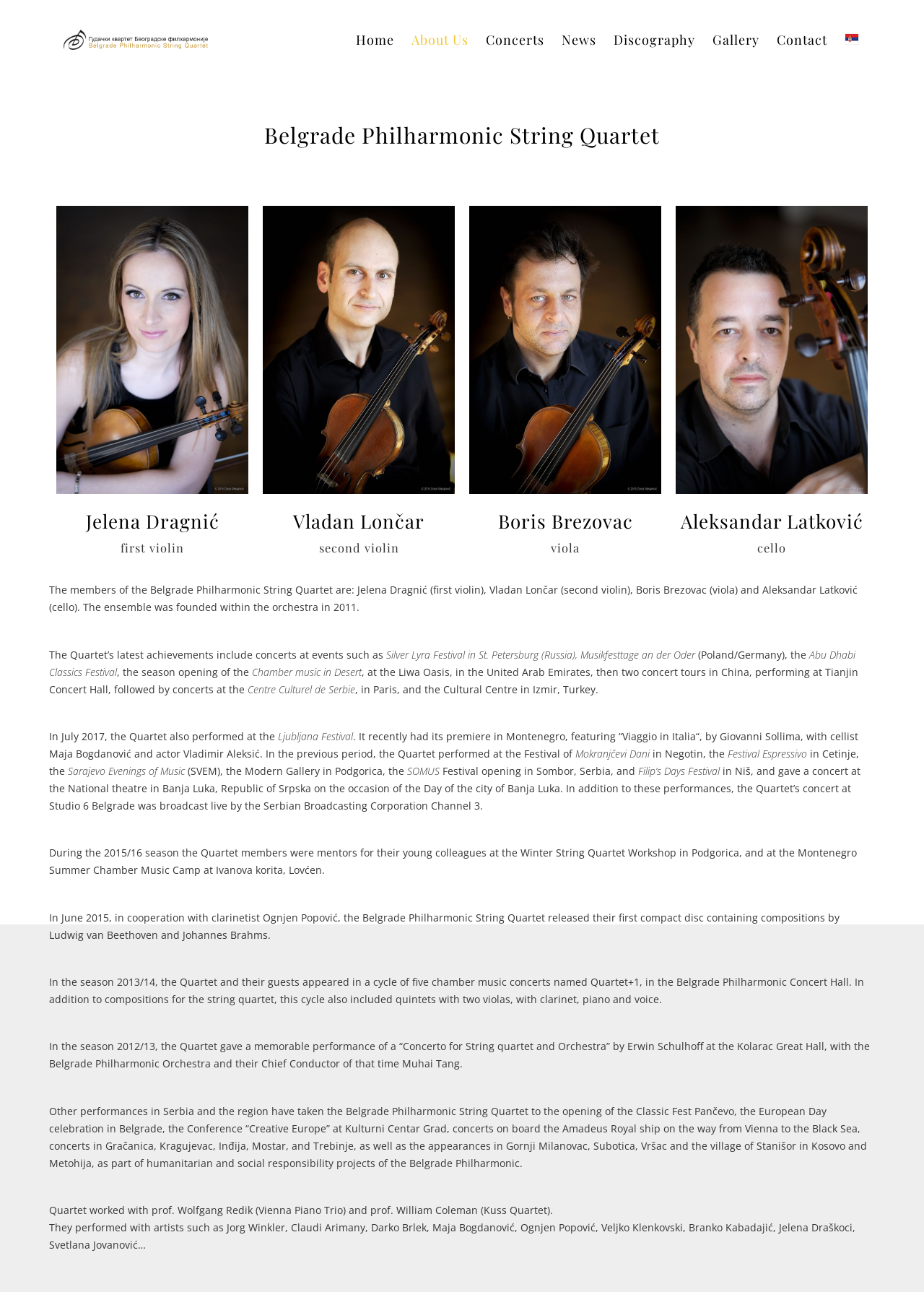Please find and report the bounding box coordinates of the element to click in order to perform the following action: "Click on the Home link". The coordinates should be expressed as four float numbers between 0 and 1, in the format [left, top, right, bottom].

[0.38, 0.02, 0.431, 0.041]